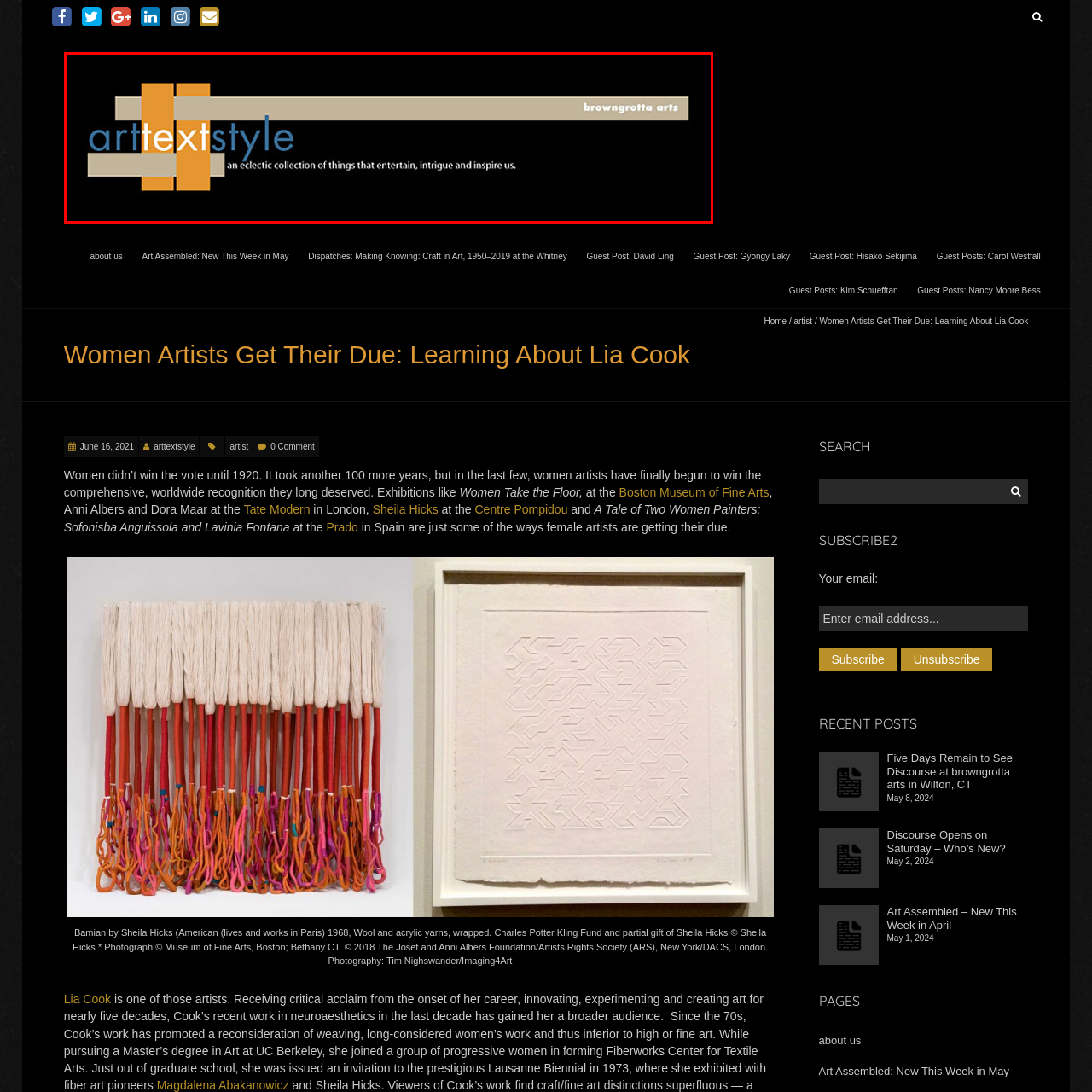What is arttextstyle affiliated with? Study the image bordered by the red bounding box and answer briefly using a single word or a phrase.

browngrotta arts